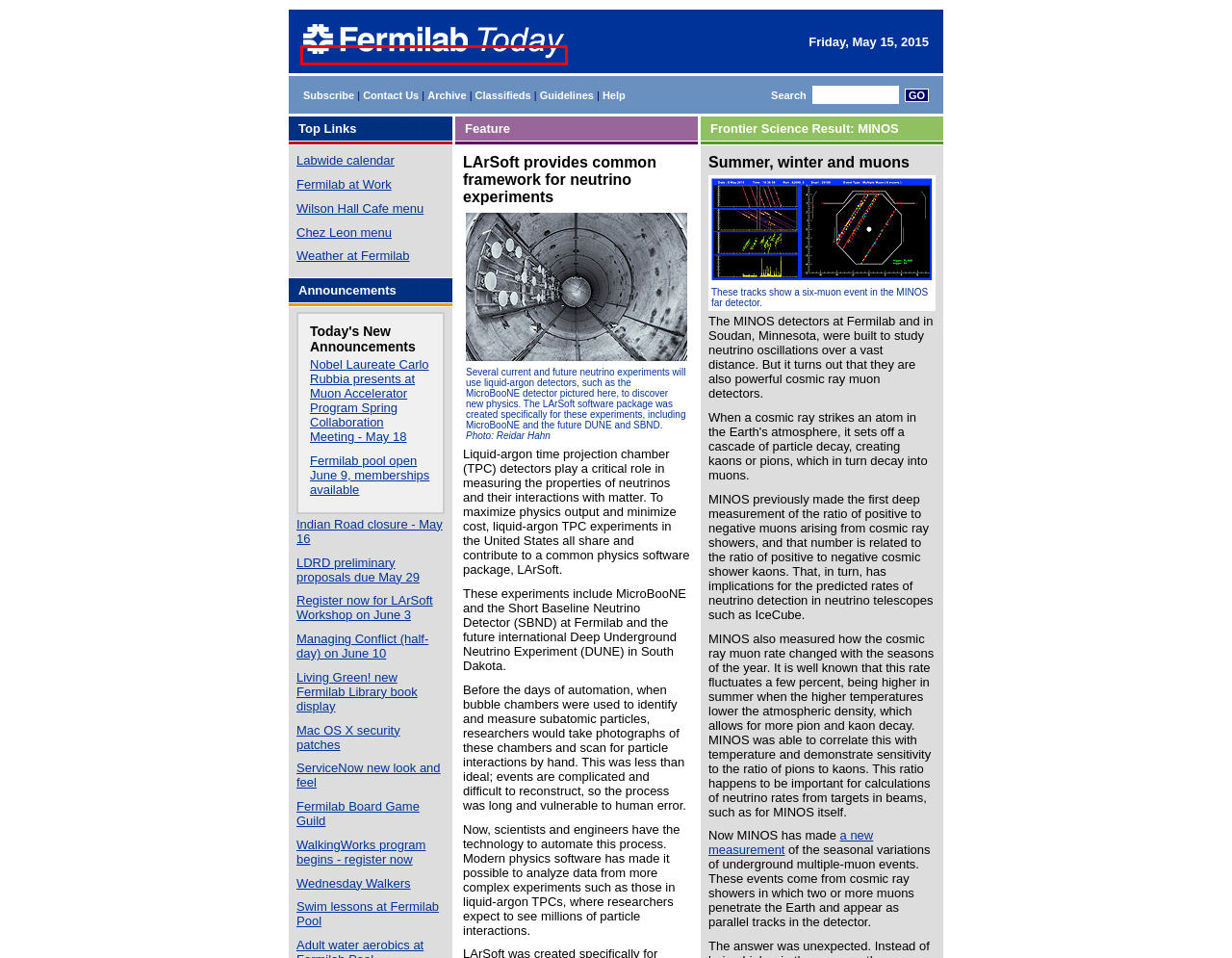You have a screenshot of a webpage where a red bounding box highlights a specific UI element. Identify the description that best matches the resulting webpage after the highlighted element is clicked. The choices are:
A. Fermilab Today | Results for the Frontiers | 2015
B. Fermilab Today - Related Content
C. Select Authentication System
D. Fermilab Today - Subscription Form
E. Large Hadron Collider finds long-sought signs of rare particle decays - Los Angeles Times
F. IceCube neutrinos do come in three flavours after all – Physics World
G. Fermilab Today - Classifieds
H. Fermilab Today - Guidelines

C